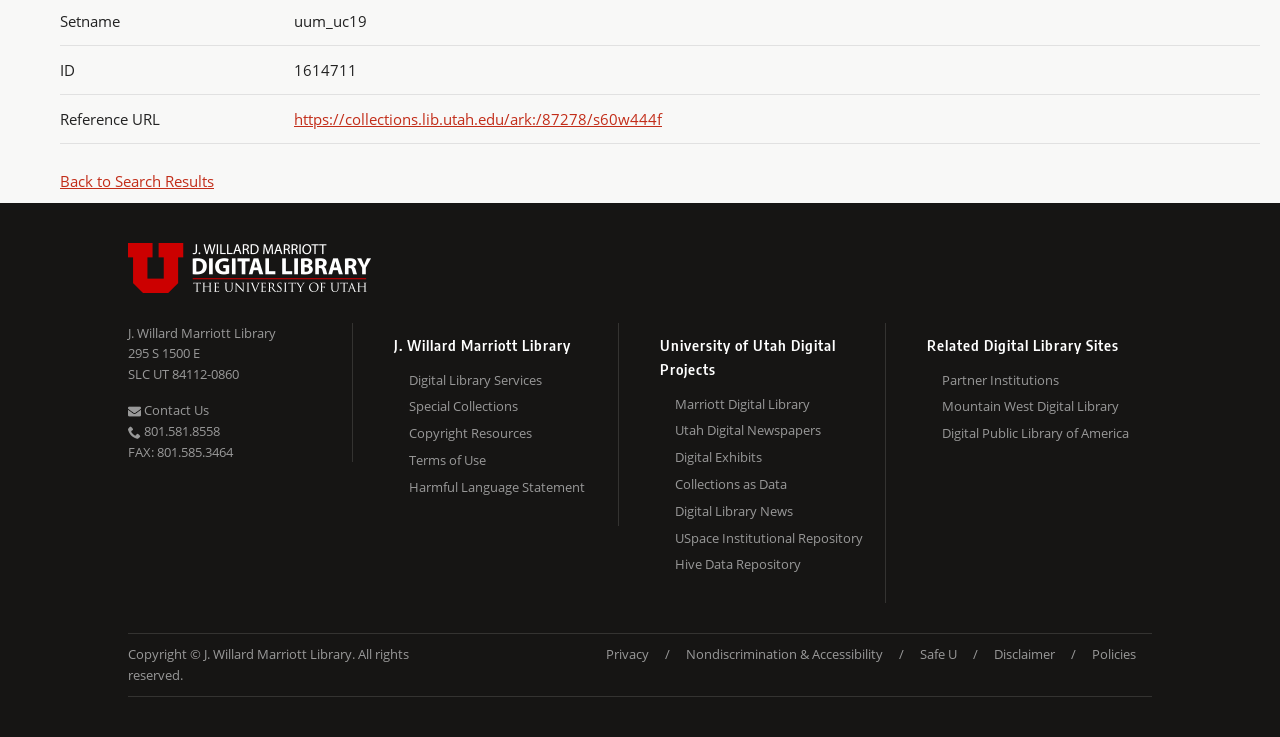Please specify the bounding box coordinates in the format (top-left x, top-left y, bottom-right x, bottom-right y), with values ranging from 0 to 1. Identify the bounding box for the UI component described as follows: Digital Library Services

[0.32, 0.222, 0.483, 0.258]